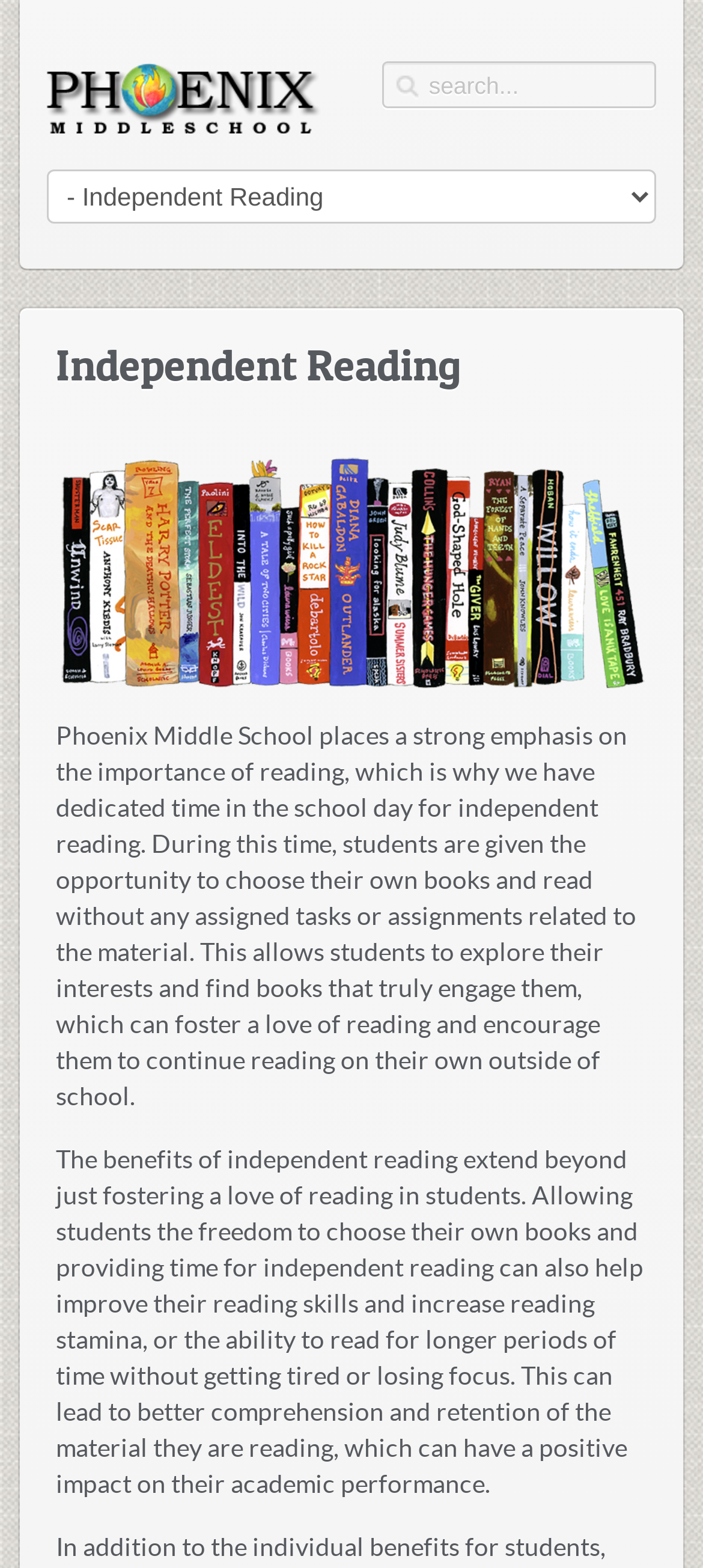What is the focus of Phoenix Middle School? Look at the image and give a one-word or short phrase answer.

Independent Reading